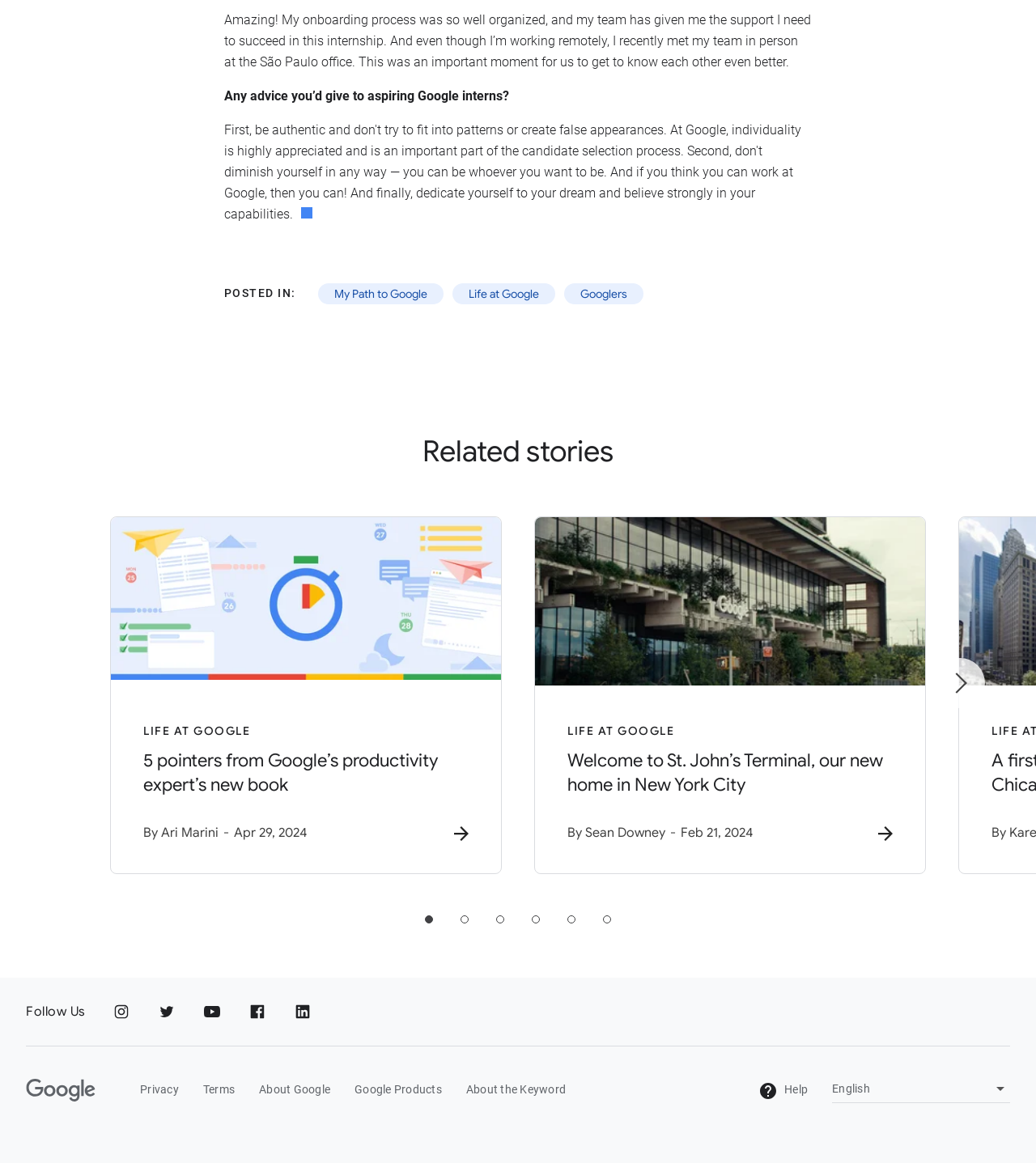Reply to the question below using a single word or brief phrase:
What is the name of the author of the second related story?

Sean Downey